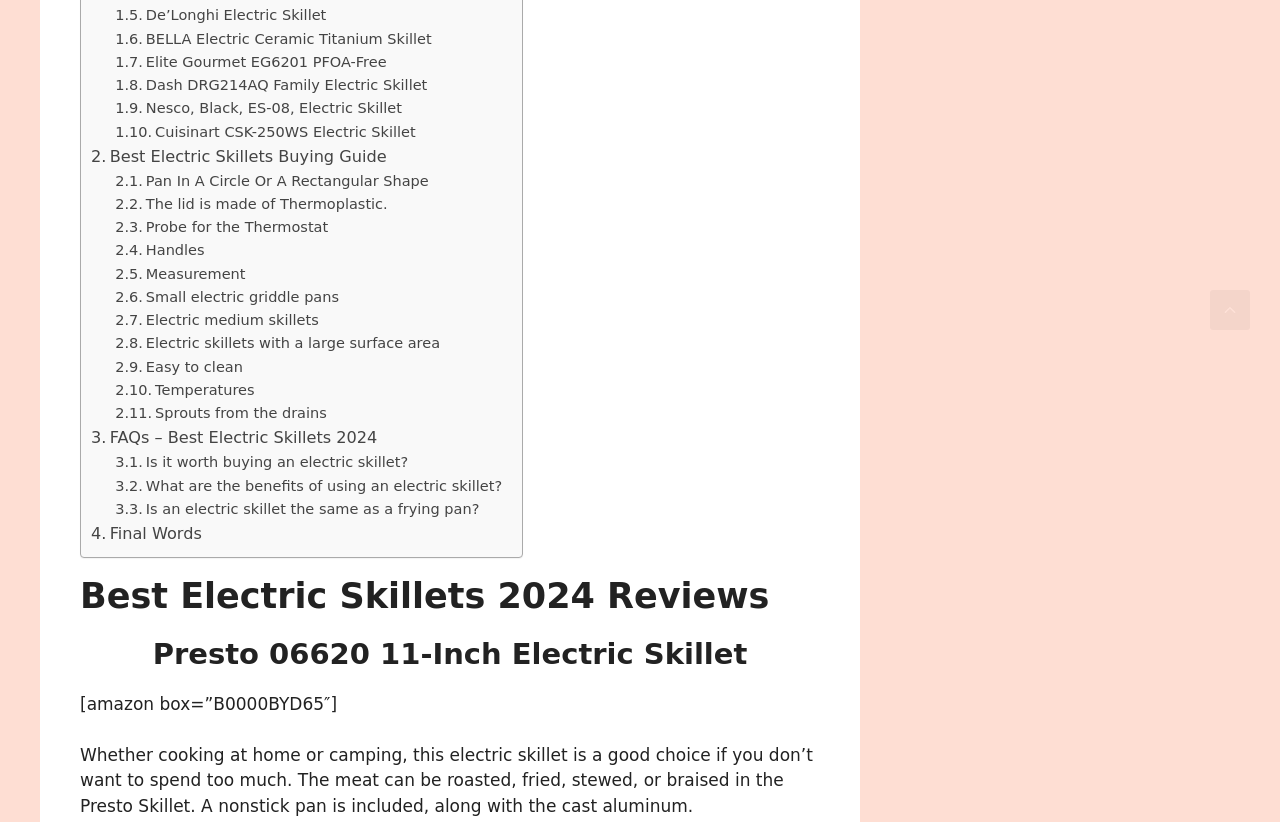What is the material of the lid mentioned on this webpage? Based on the image, give a response in one word or a short phrase.

Thermoplastic